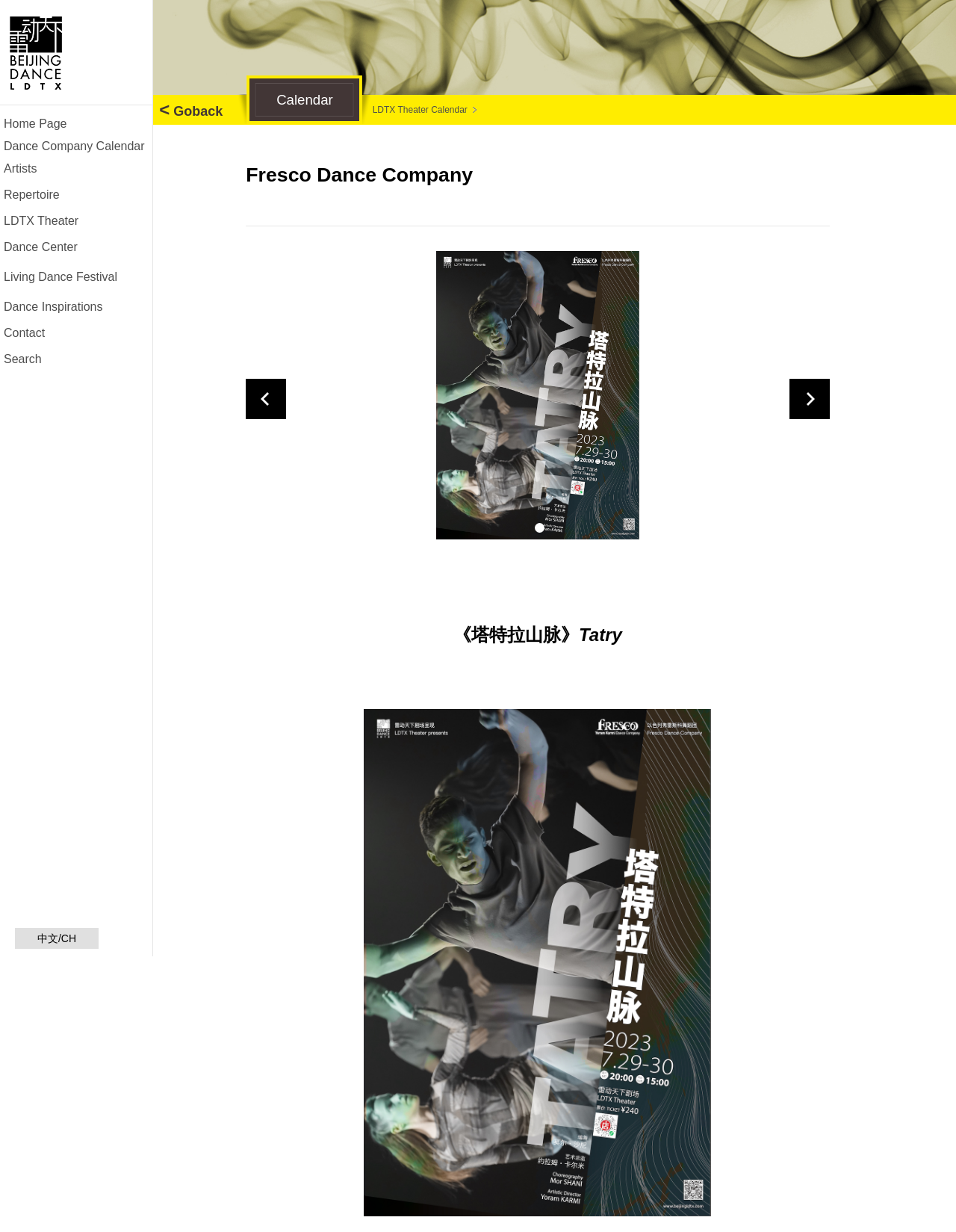Determine the bounding box coordinates of the clickable element necessary to fulfill the instruction: "switch to chinese version". Provide the coordinates as four float numbers within the 0 to 1 range, i.e., [left, top, right, bottom].

[0.016, 0.753, 0.103, 0.77]